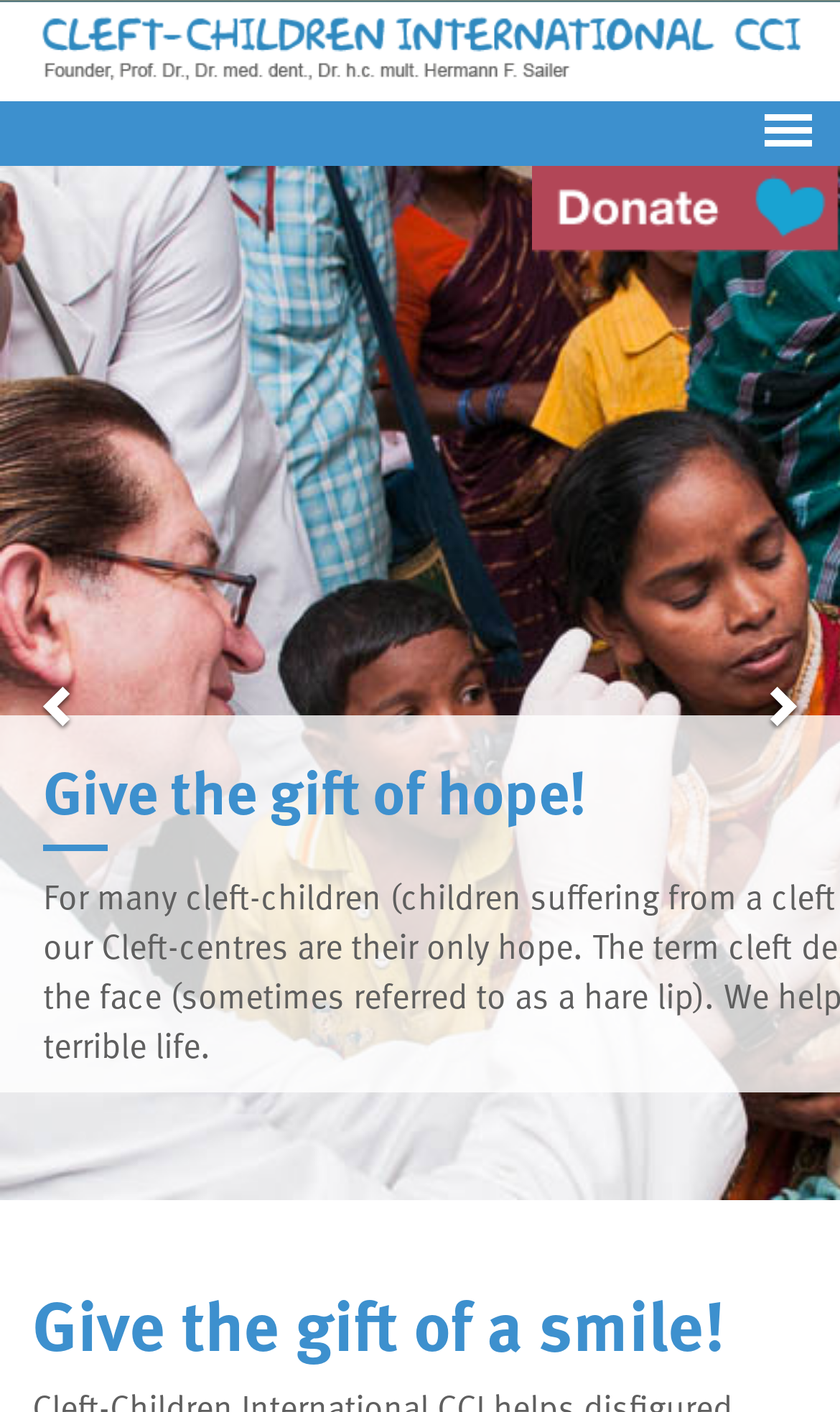Give a concise answer using one word or a phrase to the following question:
What language is the 'Spenden' button in?

German